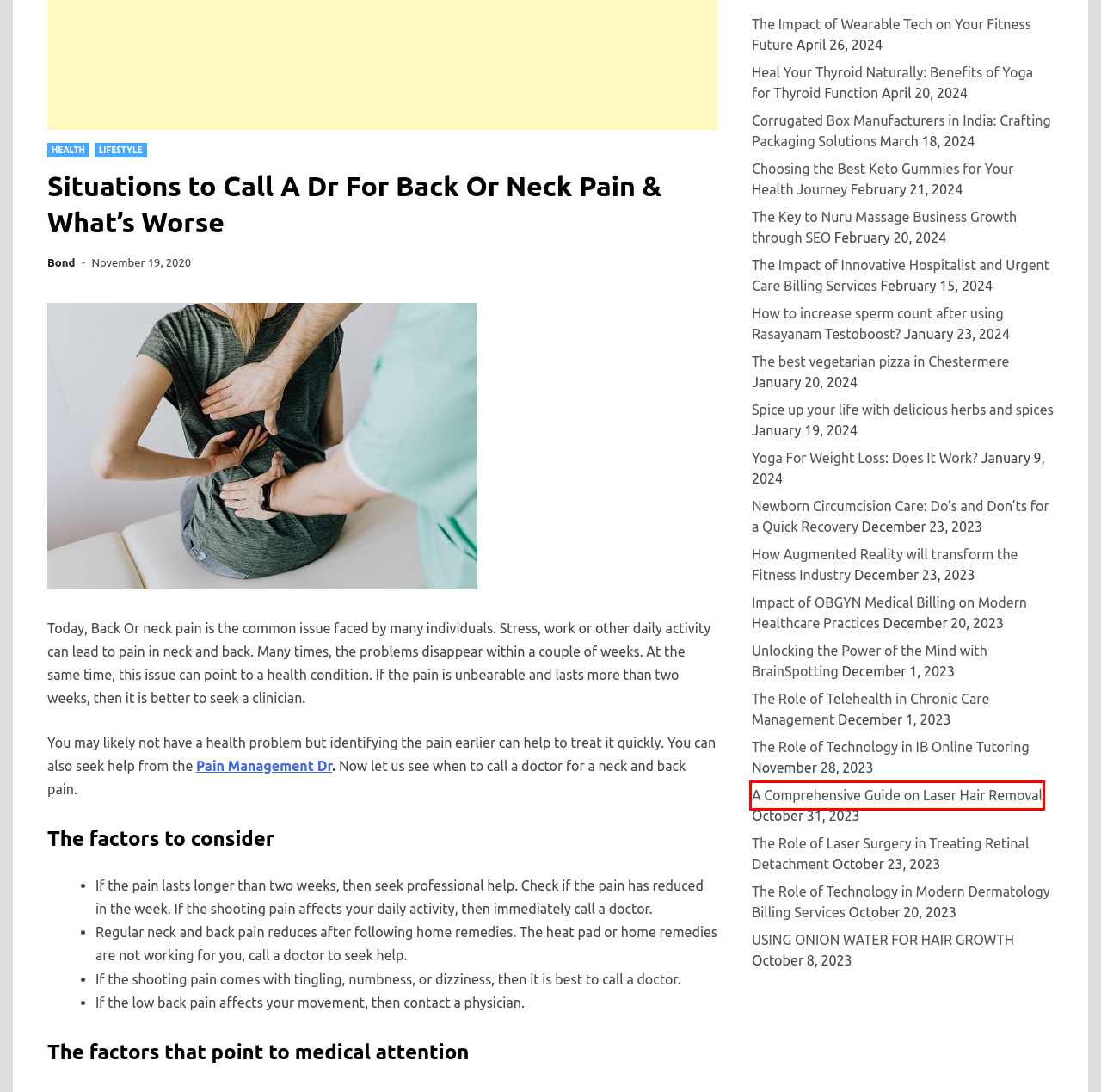You have a screenshot of a webpage where a red bounding box highlights a specific UI element. Identify the description that best matches the resulting webpage after the highlighted element is clicked. The choices are:
A. Spice up your life with delicious herbs and spices
B. A Comprehensive Guide on Laser Hair Removal
C. USING ONION WATER FOR HAIR GROWTH
D. Yoga For Weight Loss: Does It Work?
E. The Key to Nuru Massage Business Growth through SEO - Human Health & Fitness
F. Heal Your Thyroid Naturally: Benefits of Yoga for Thyroid Function - Human Health & Fitness
G. The Role of Laser Surgery in Treating Retinal Detachment
H. The Impact of Innovative Hospitalist and Urgent Care Billing Services - Human Health & Fitness

B